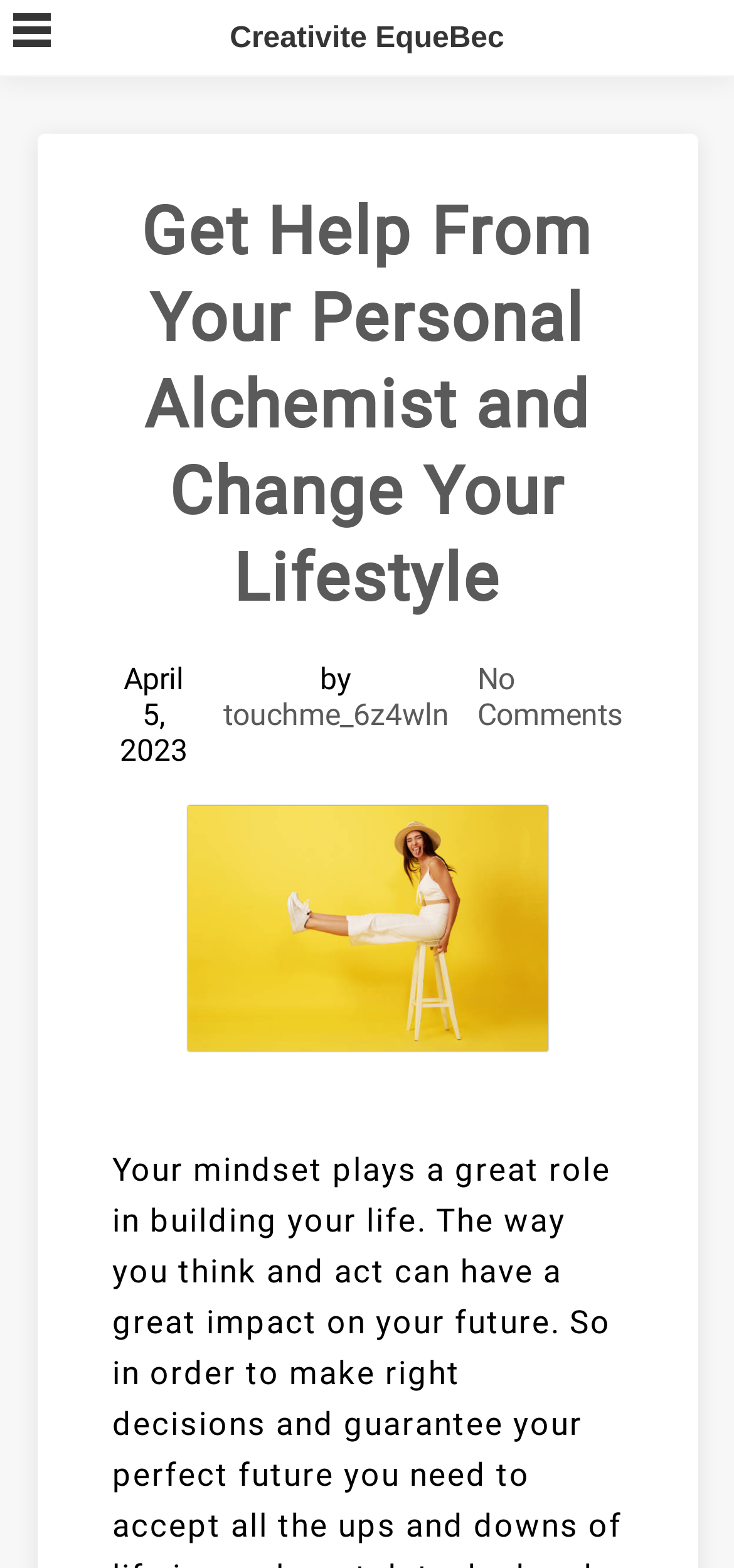Provide your answer in a single word or phrase: 
What is the position of the checkbox?

Top-left corner